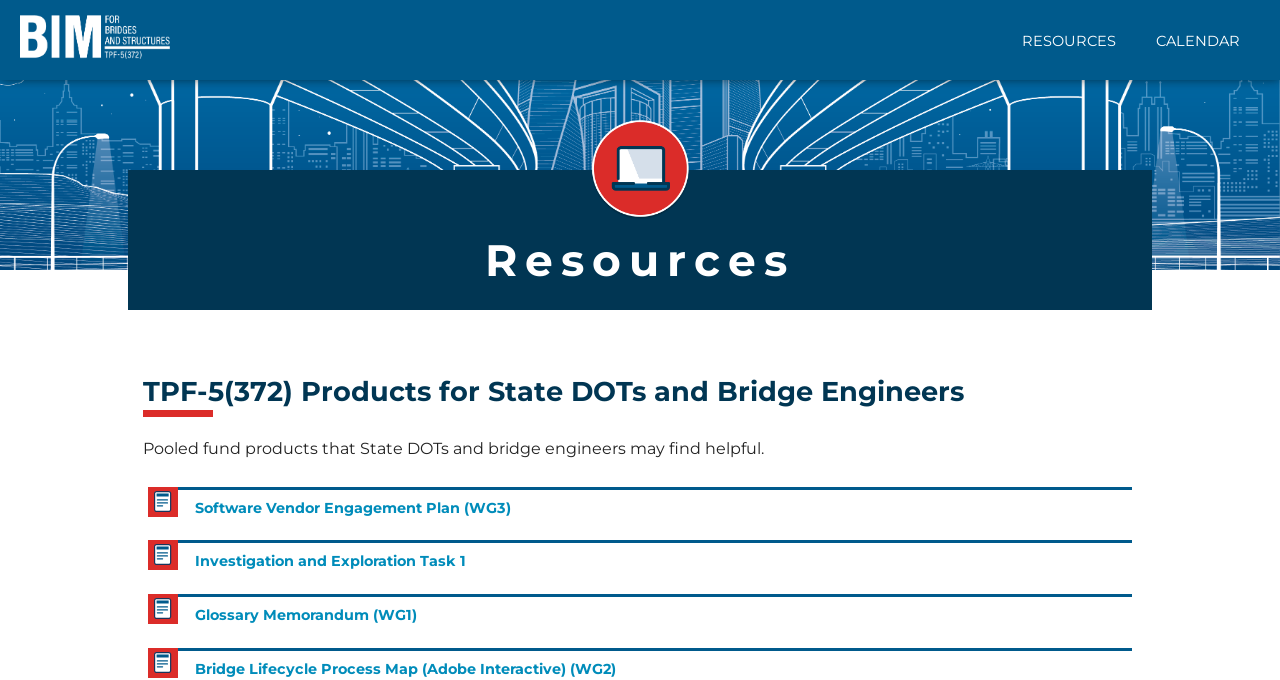Please answer the following question using a single word or phrase: 
What is the icon located at the middle of the webpage?

Icon